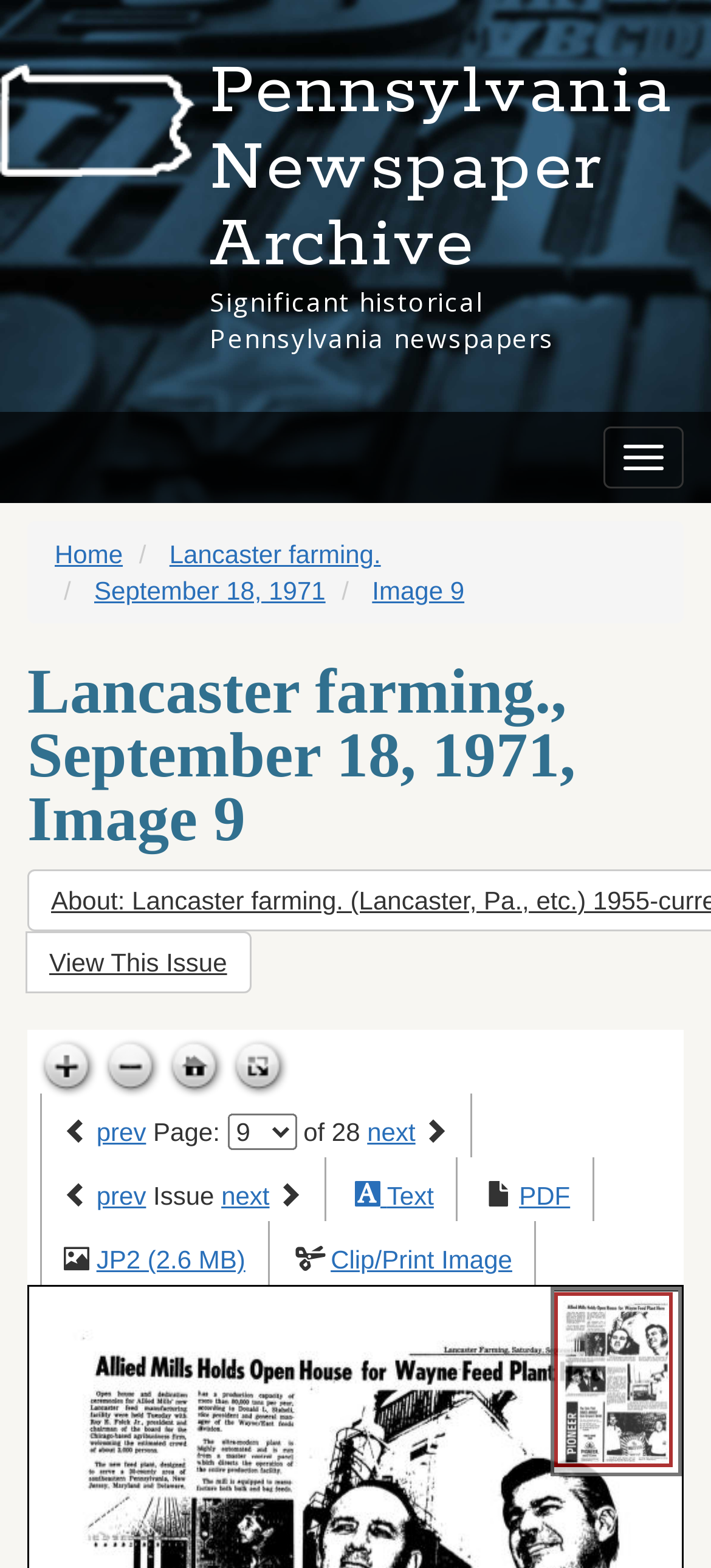How many pages are in this newspaper issue?
Please provide a single word or phrase as your answer based on the image.

28